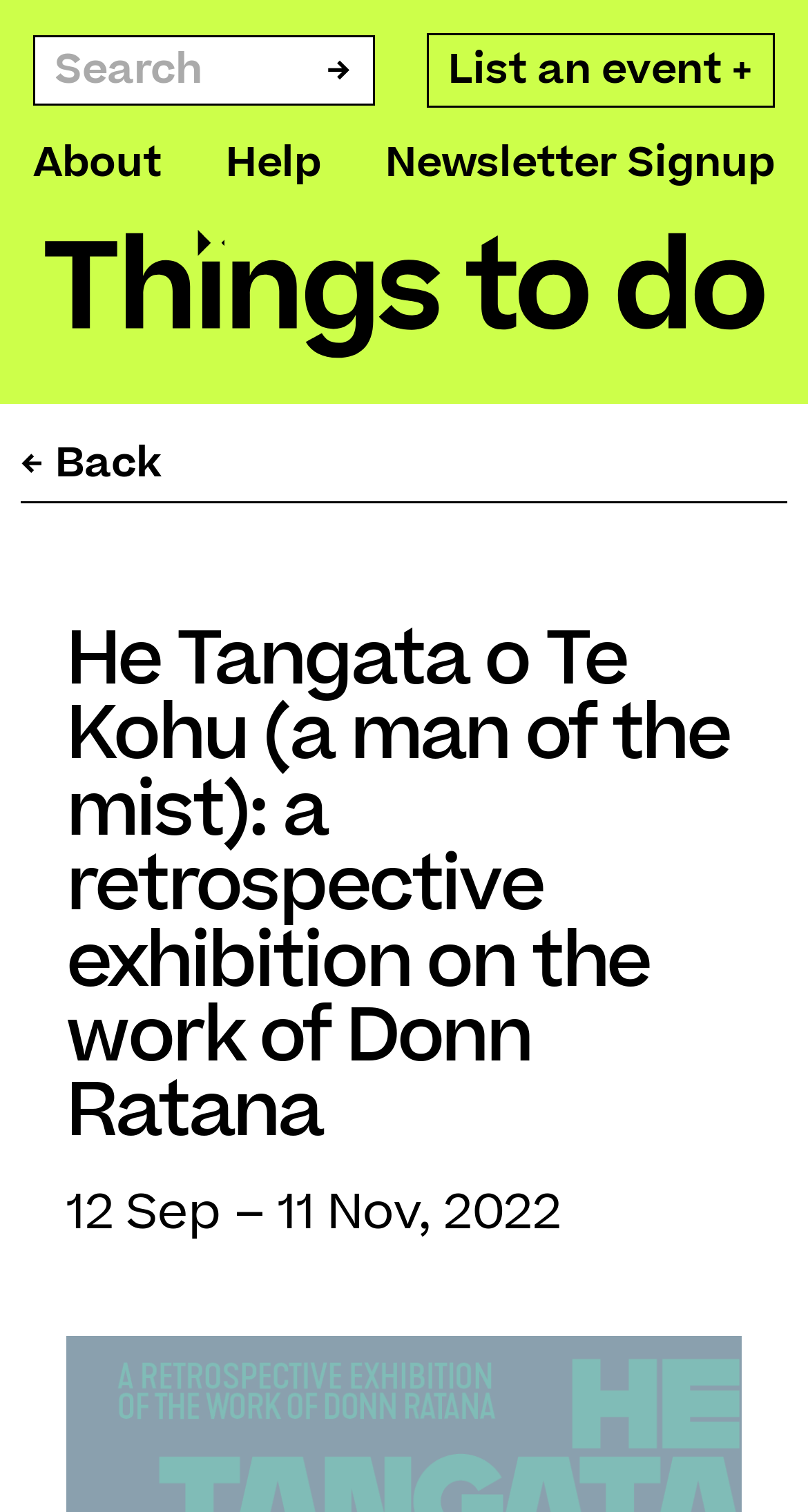Provide the bounding box coordinates of the HTML element this sentence describes: "Chat Now". The bounding box coordinates consist of four float numbers between 0 and 1, i.e., [left, top, right, bottom].

None